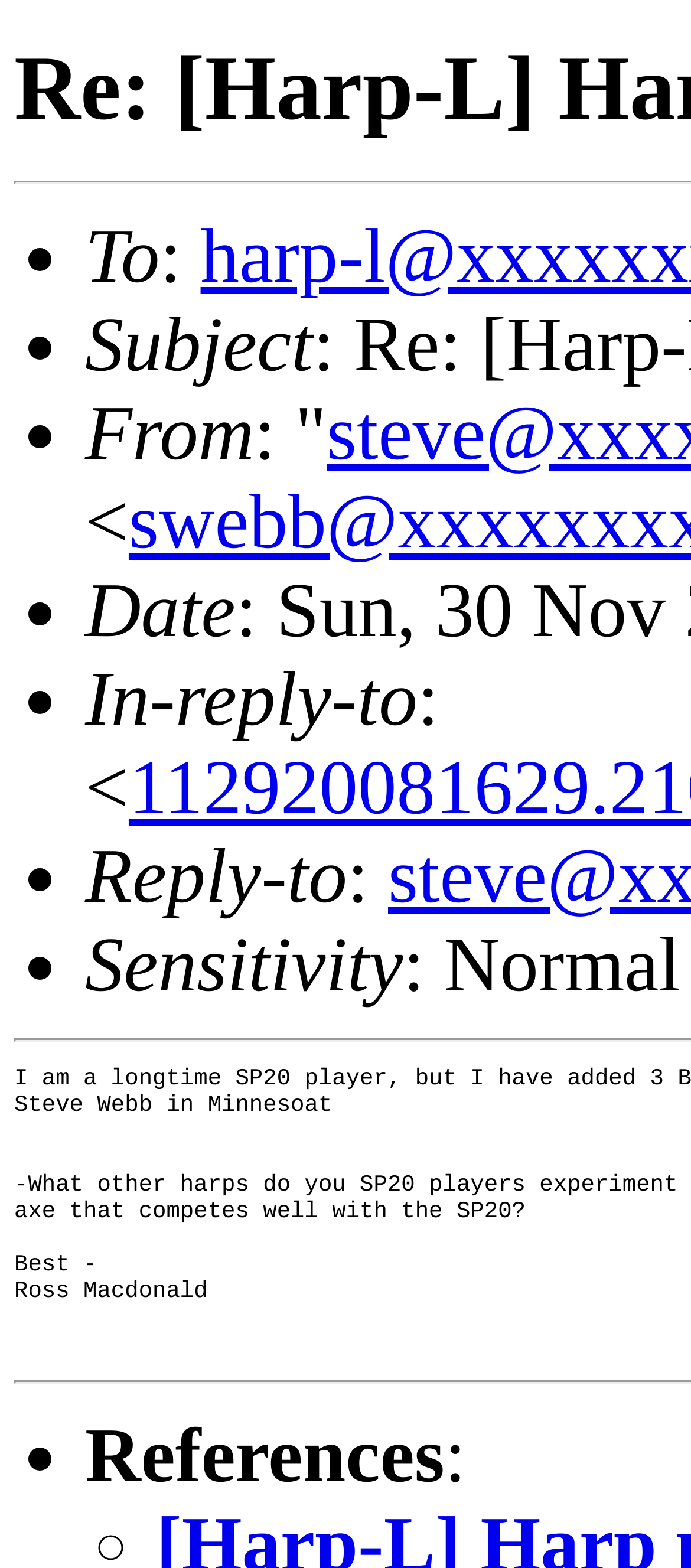What is the sensitivity of the email?
Look at the image and answer with only one word or phrase.

Normal